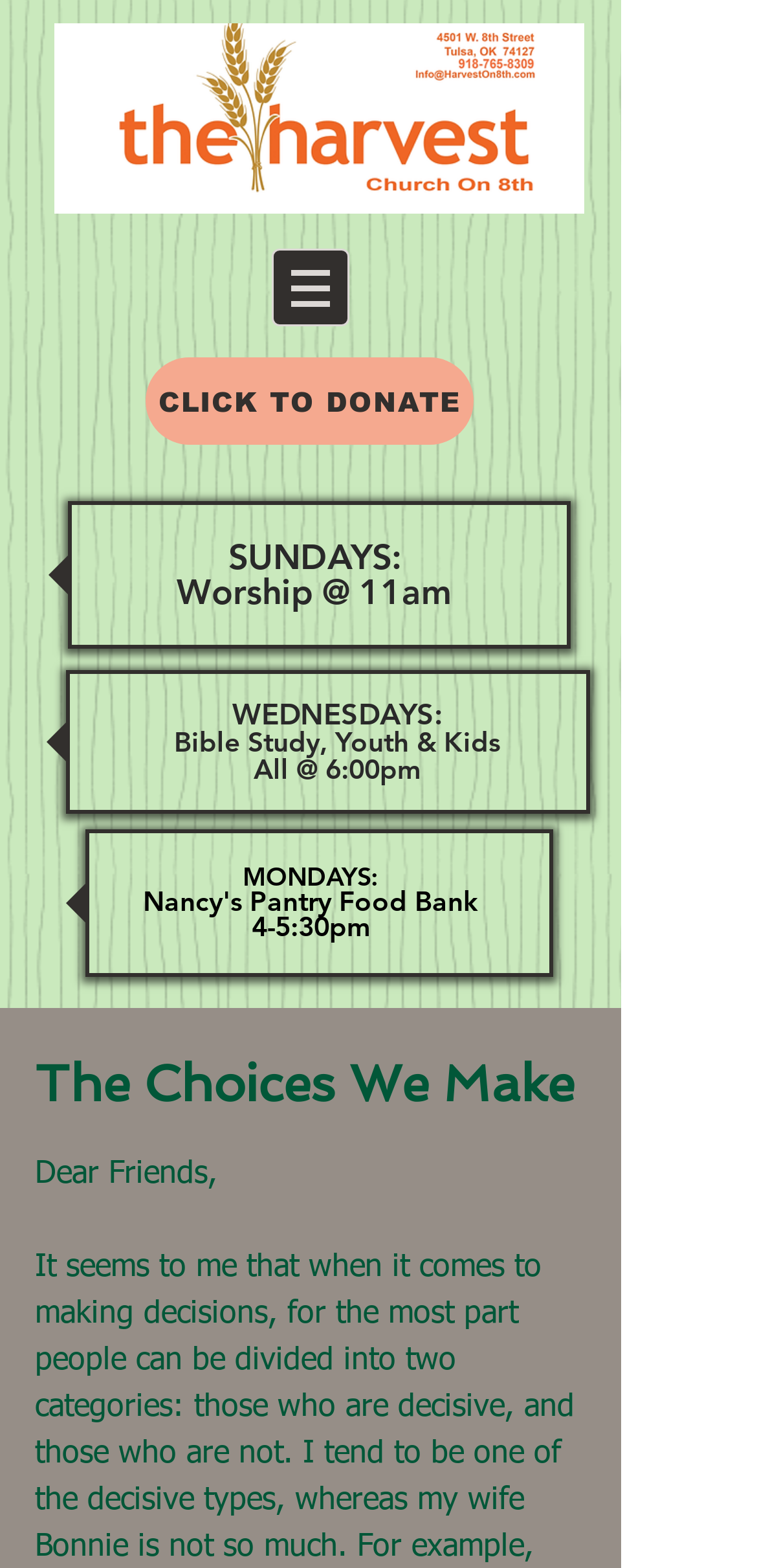Determine the main text heading of the webpage and provide its content.

The Choices We Make